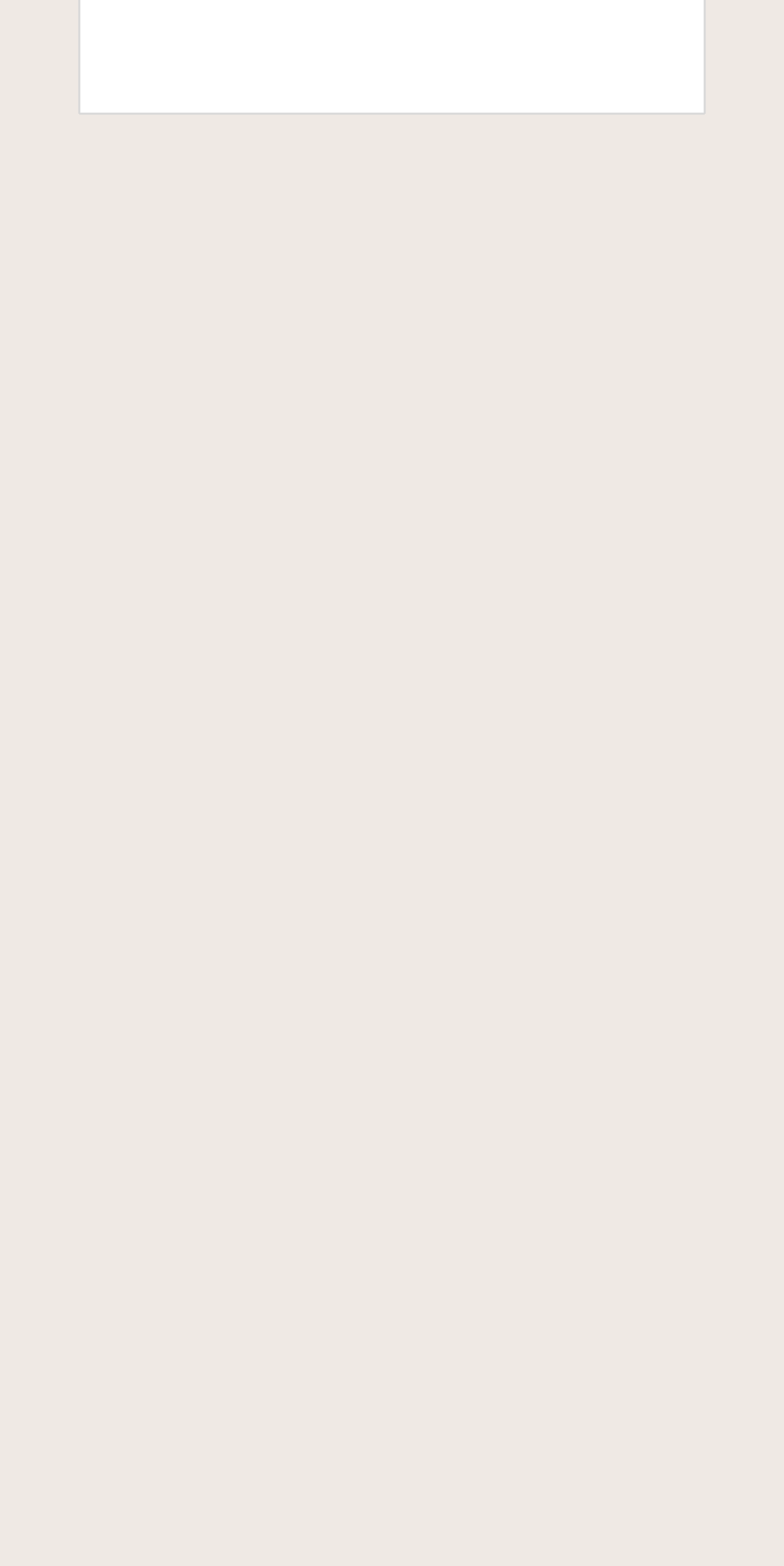How many song lessons are listed under 'Latest posts'?
Using the image as a reference, answer the question with a short word or phrase.

4